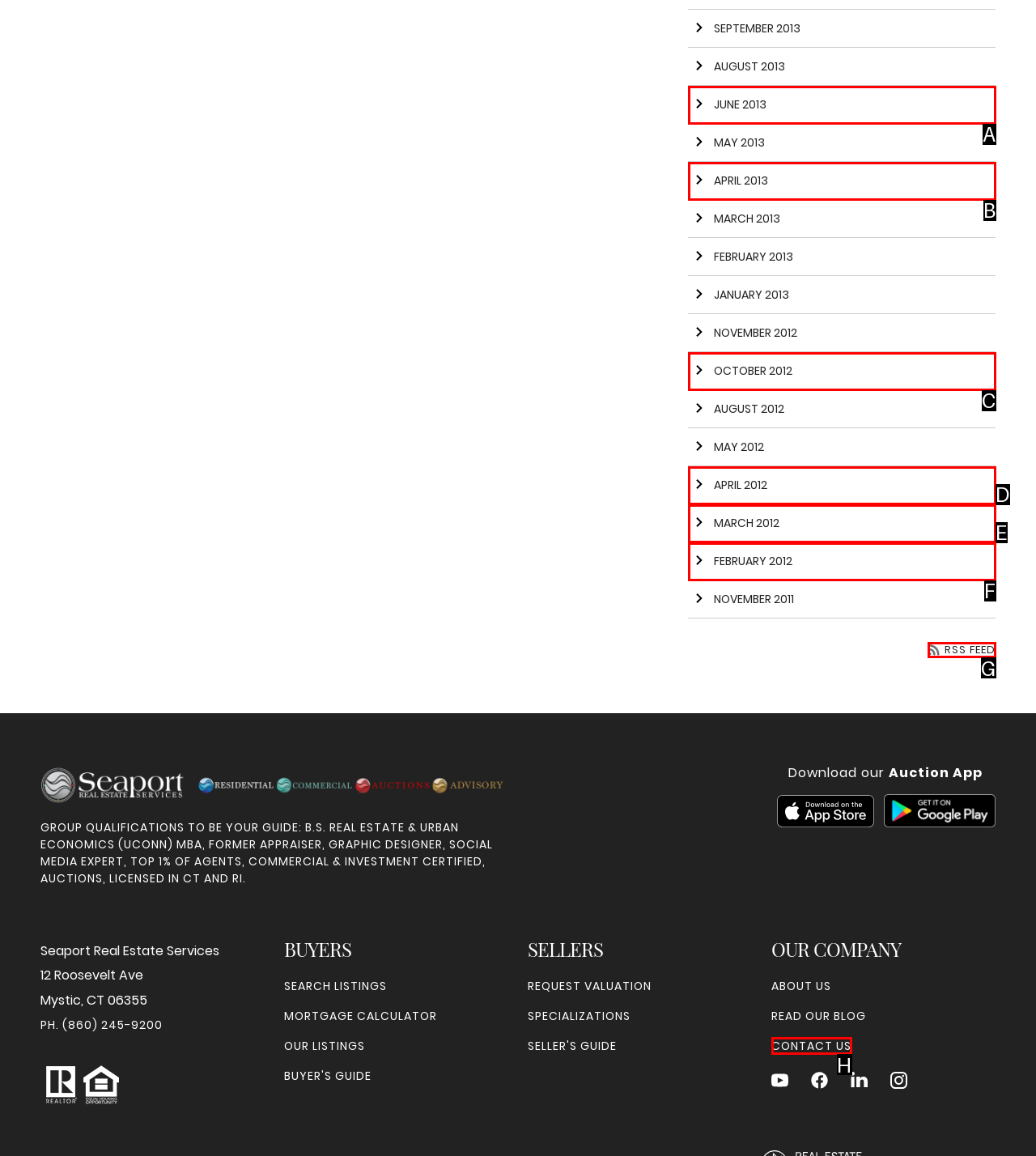Tell me which one HTML element I should click to complete the following task: Click on the RSS FEED link Answer with the option's letter from the given choices directly.

G